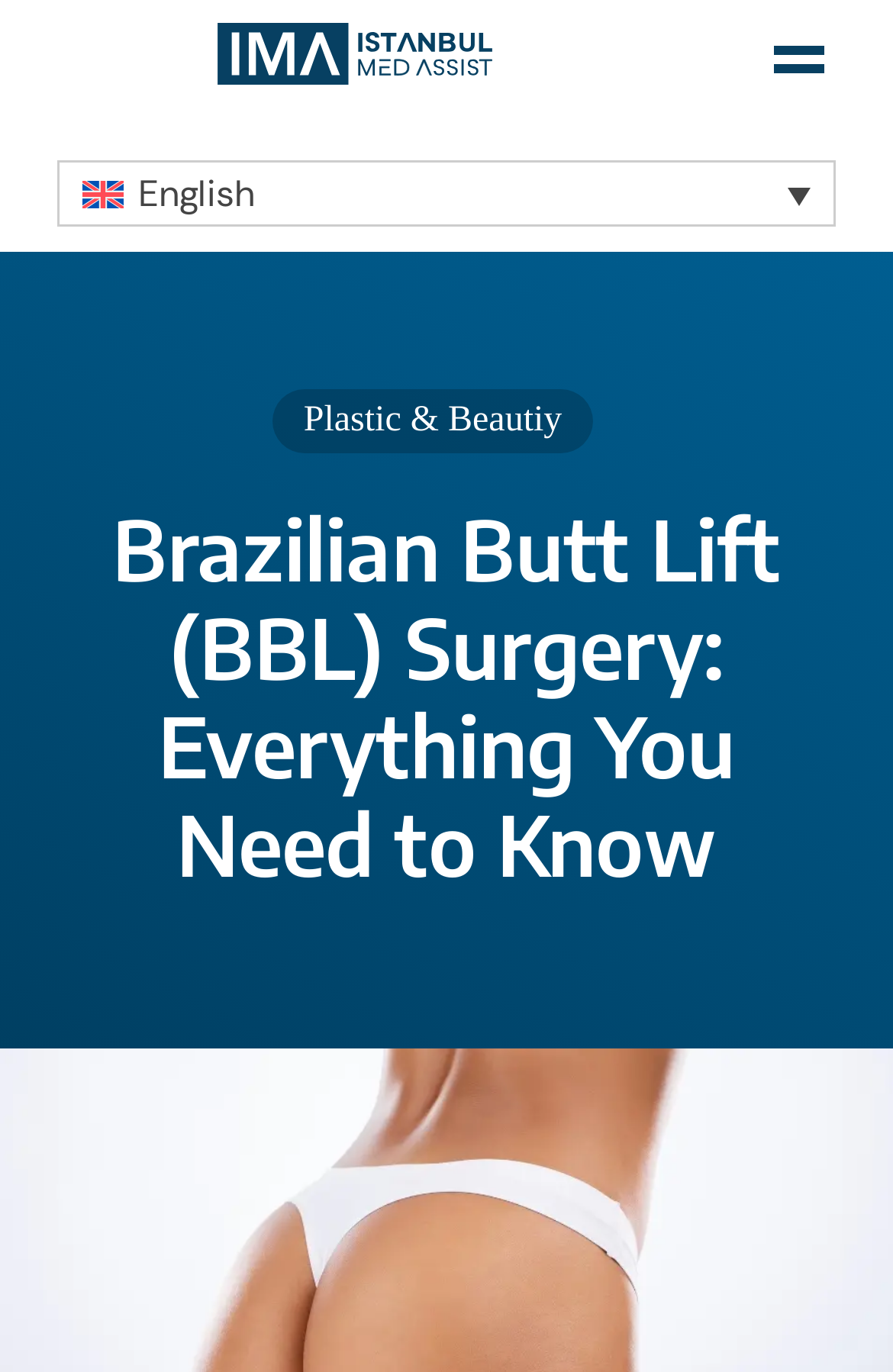Using the element description: "English", determine the bounding box coordinates for the specified UI element. The coordinates should be four float numbers between 0 and 1, [left, top, right, bottom].

[0.064, 0.117, 0.936, 0.165]